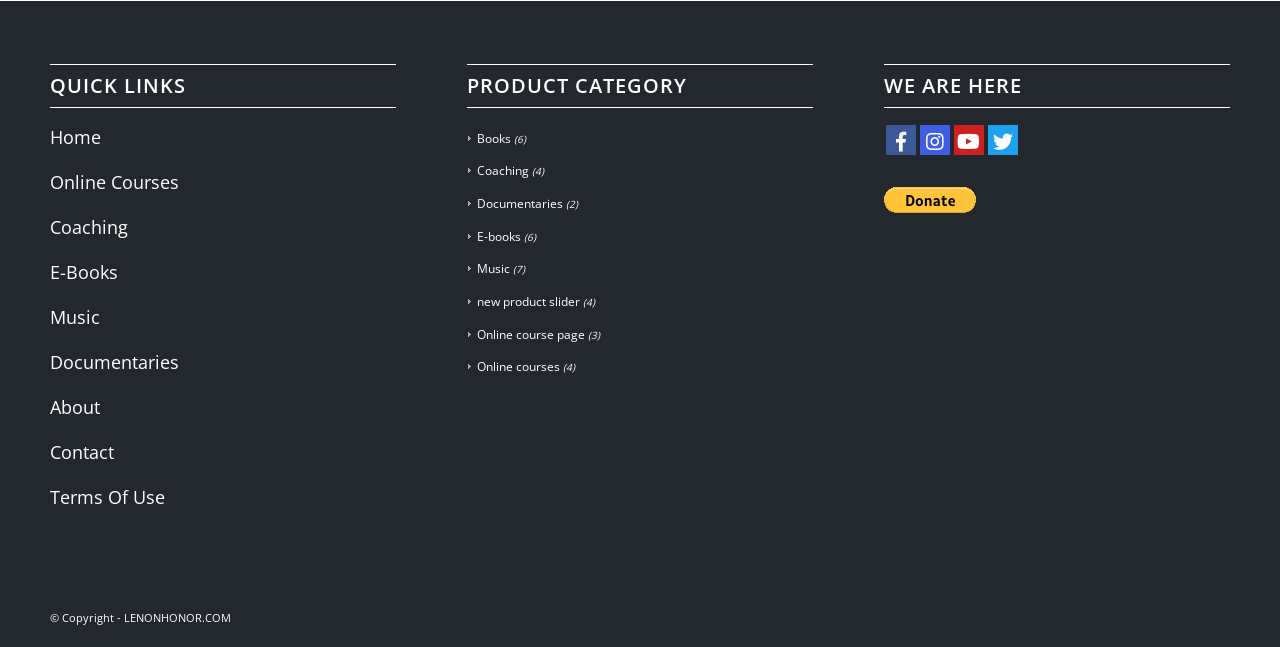Determine the bounding box coordinates of the UI element described below. Use the format (top-left x, top-left y, bottom-right x, bottom-right y) with floating point numbers between 0 and 1: Documentaries

[0.366, 0.301, 0.44, 0.328]